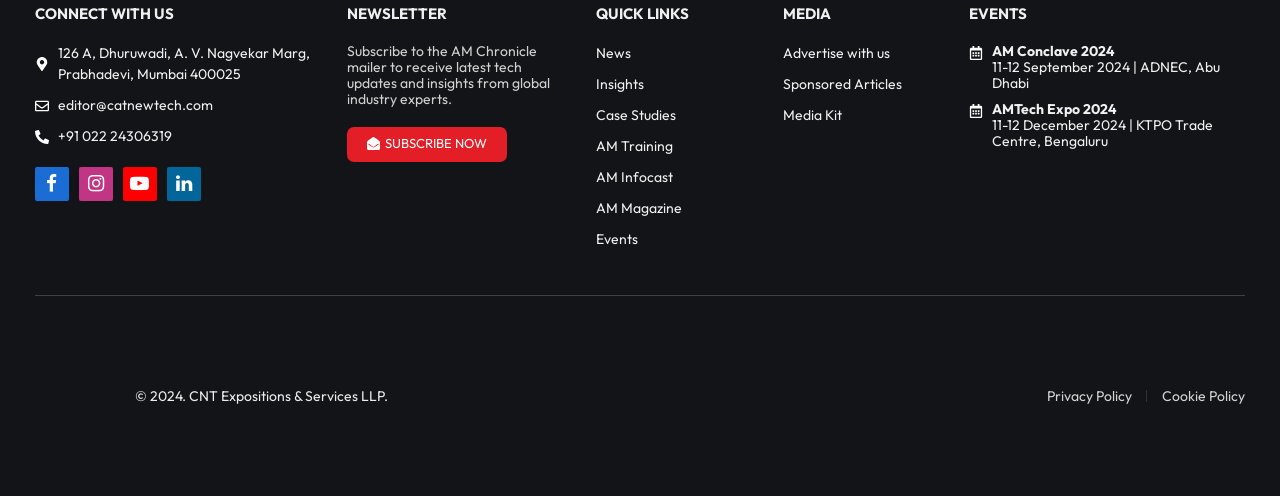Indicate the bounding box coordinates of the element that must be clicked to execute the instruction: "Read the latest news". The coordinates should be given as four float numbers between 0 and 1, i.e., [left, top, right, bottom].

[0.465, 0.089, 0.493, 0.126]